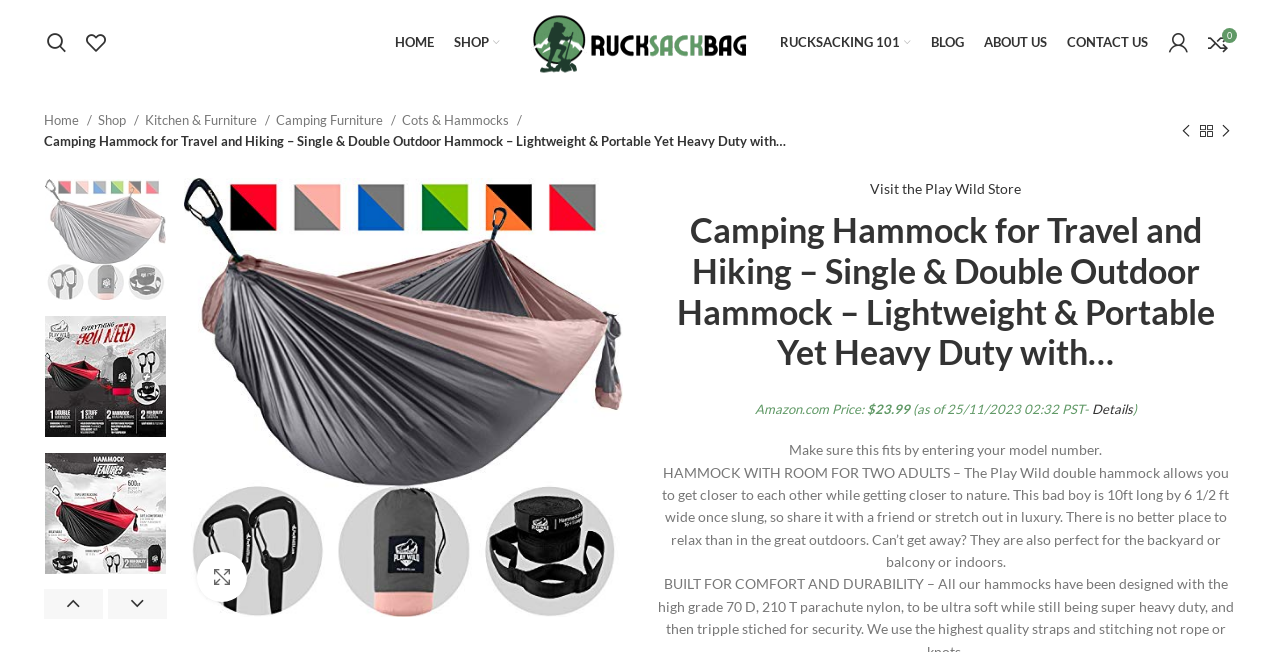Please identify the bounding box coordinates of the element I should click to complete this instruction: 'Visit the Play Wild Store'. The coordinates should be given as four float numbers between 0 and 1, like this: [left, top, right, bottom].

[0.68, 0.272, 0.798, 0.307]